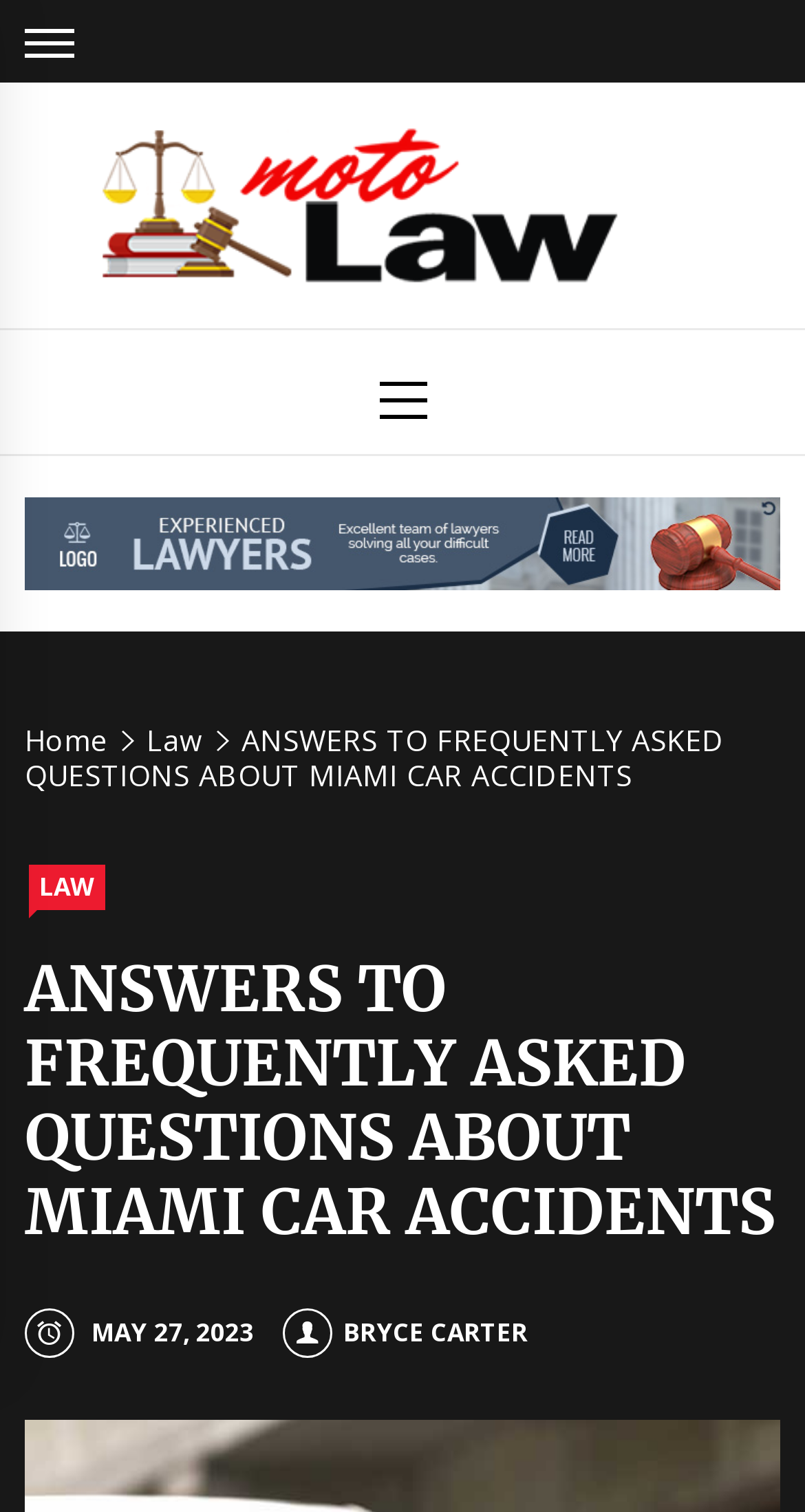Who is the author of the latest article?
Using the visual information, reply with a single word or short phrase.

BRYCE CARTER